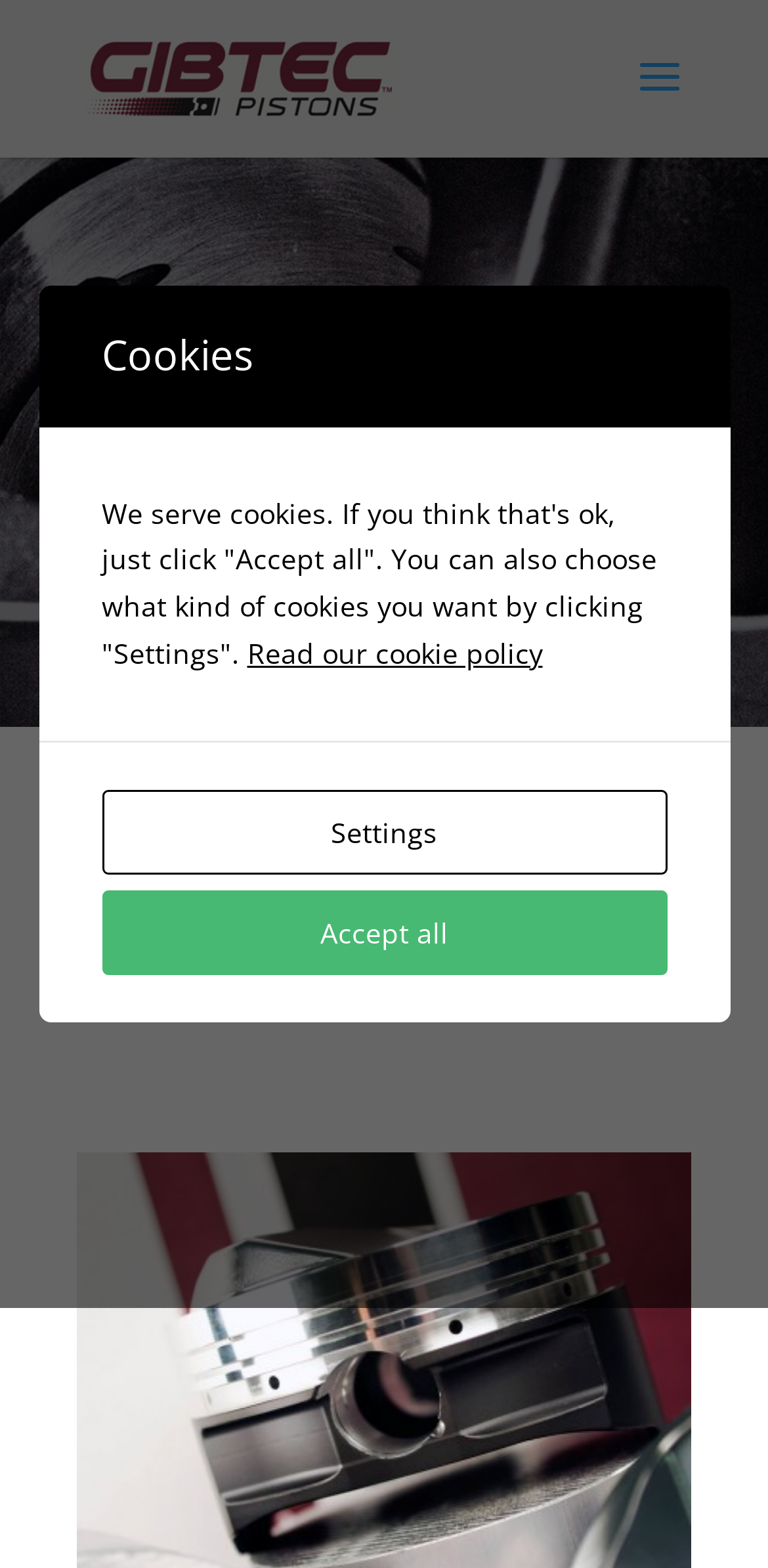Please find the bounding box for the UI element described by: "alt="Gibtec Pistons"".

[0.11, 0.036, 0.51, 0.06]